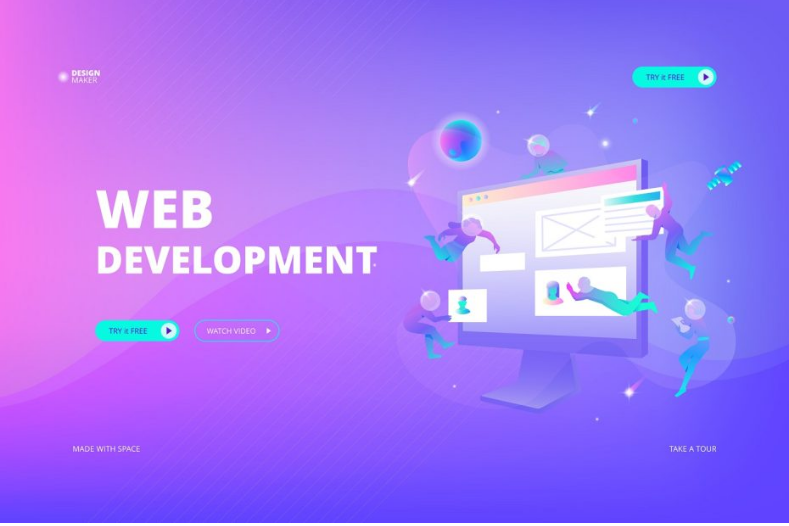What do the animated figures around the monitor represent?
Your answer should be a single word or phrase derived from the screenshot.

Collaboration and creativity